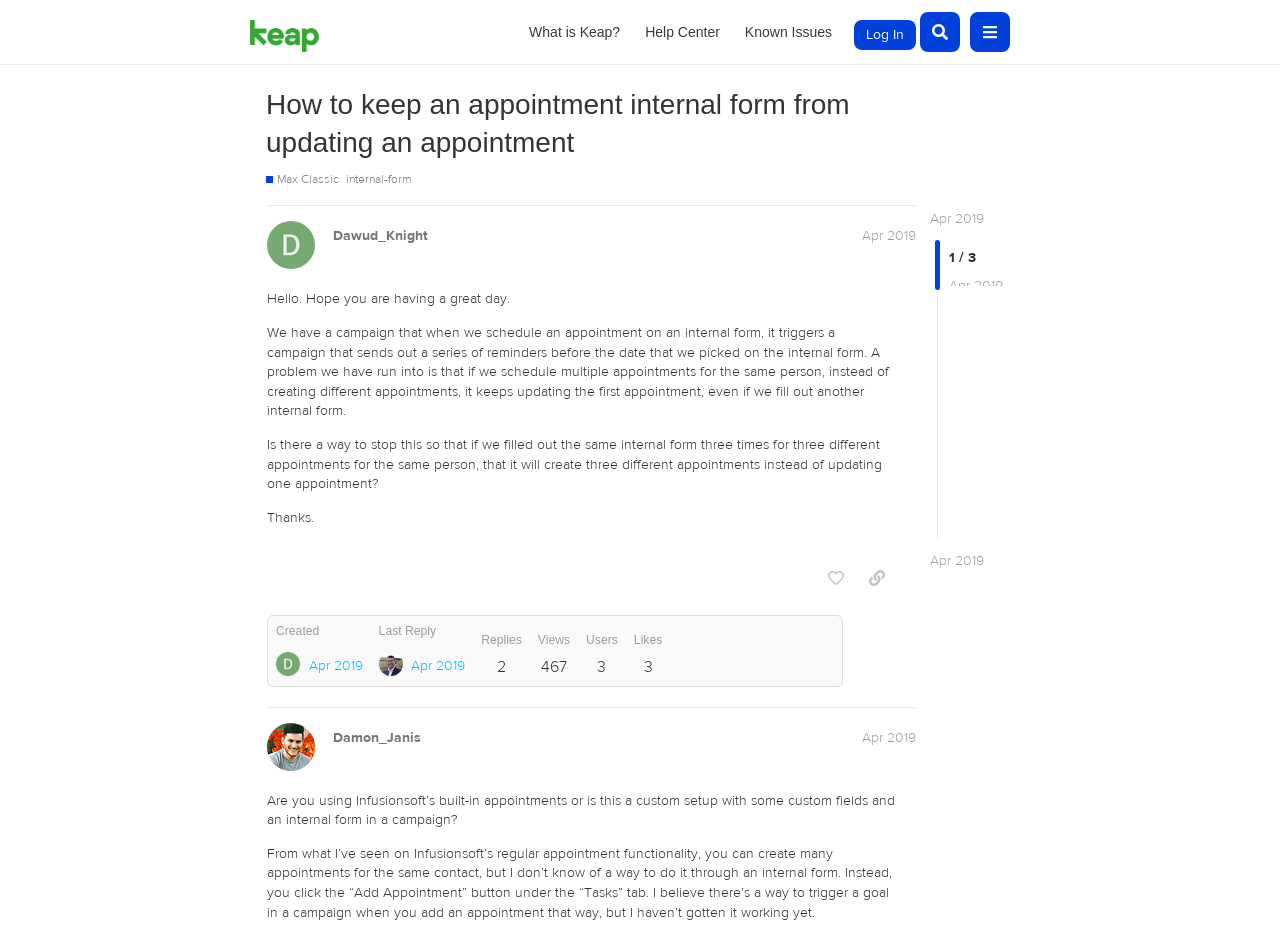Identify the bounding box of the HTML element described as: "title="like this post"".

[0.639, 0.607, 0.667, 0.642]